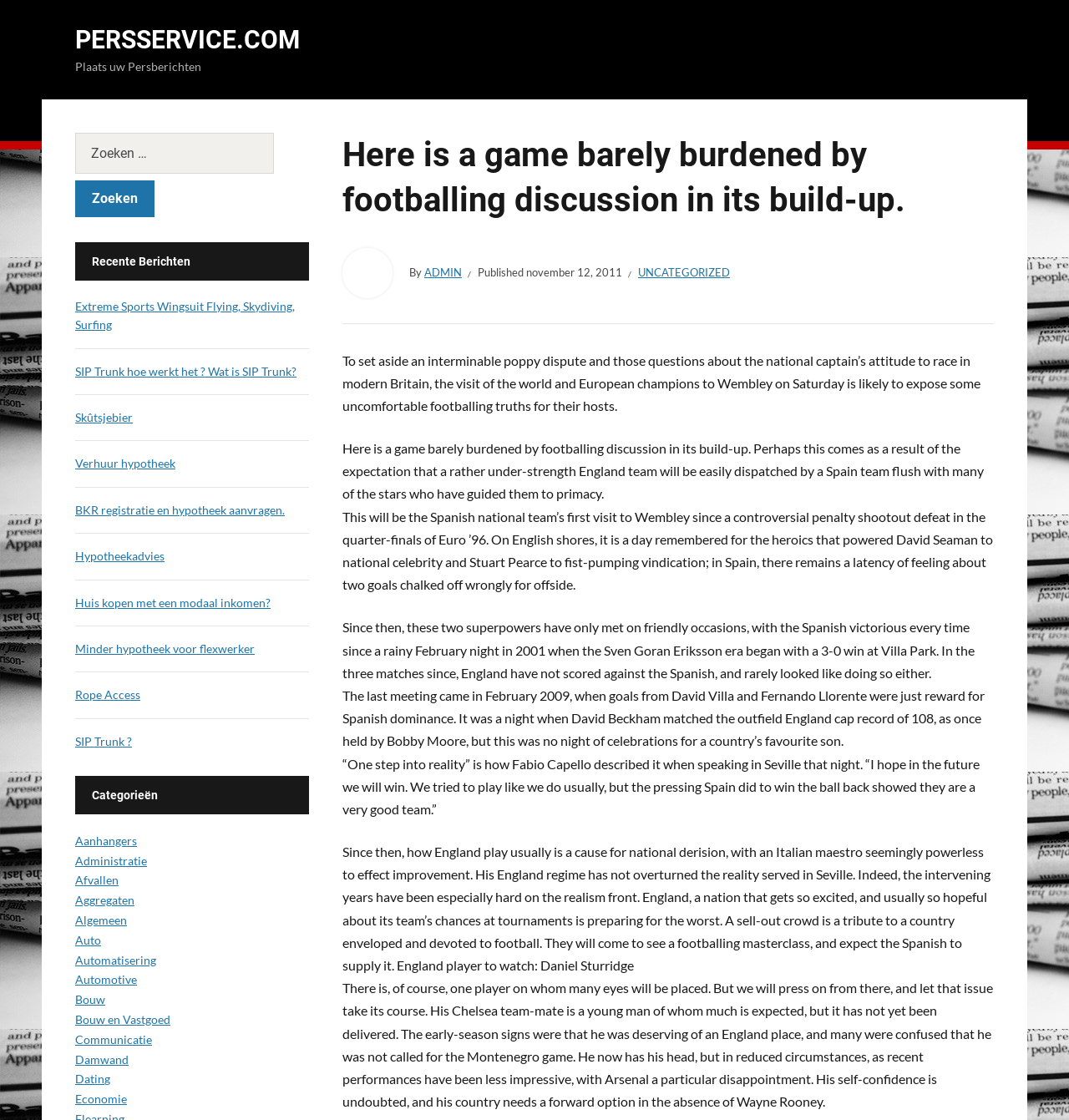Based on the element description, predict the bounding box coordinates (top-left x, top-left y, bottom-right x, bottom-right y) for the UI element in the screenshot: BKR registratie en hypotheek aanvragen.

[0.07, 0.449, 0.266, 0.461]